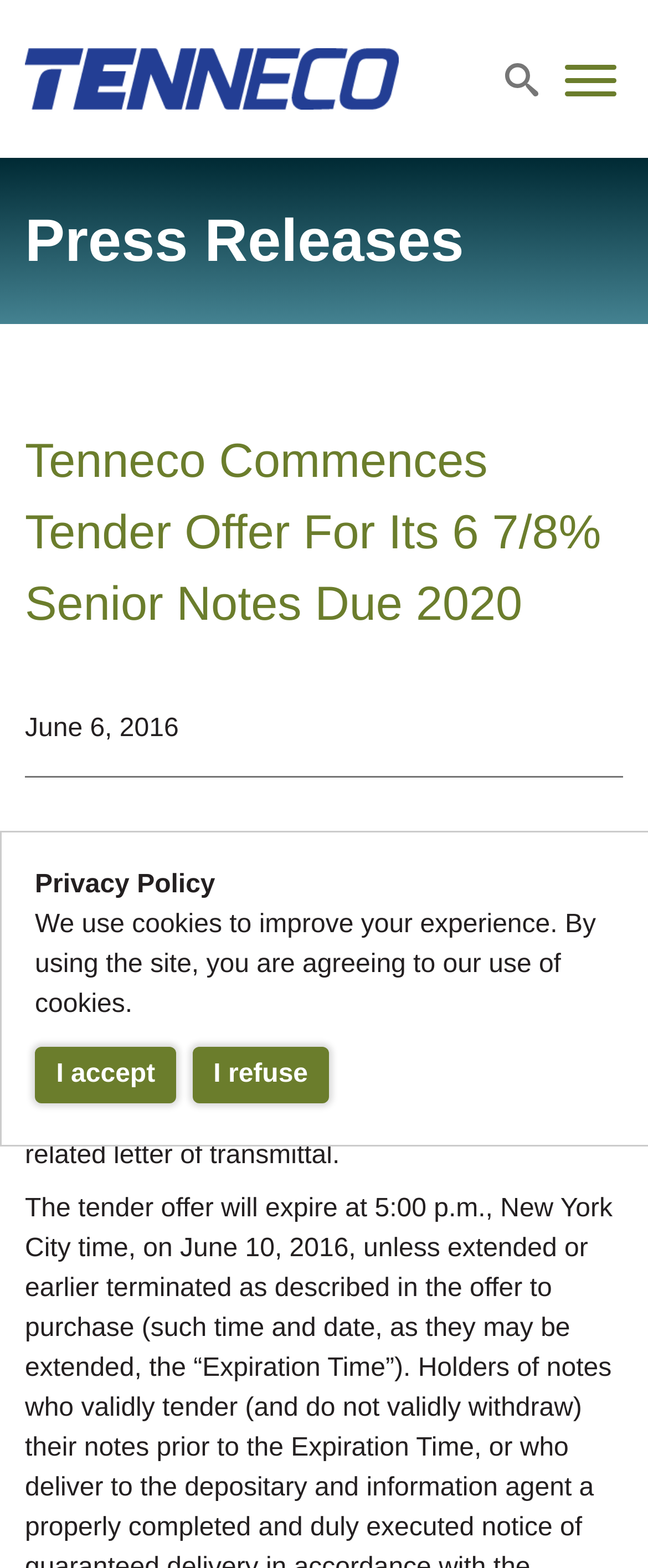Please identify the bounding box coordinates of the clickable element to fulfill the following instruction: "Click the Tenneco logo". The coordinates should be four float numbers between 0 and 1, i.e., [left, top, right, bottom].

[0.038, 0.031, 0.615, 0.07]